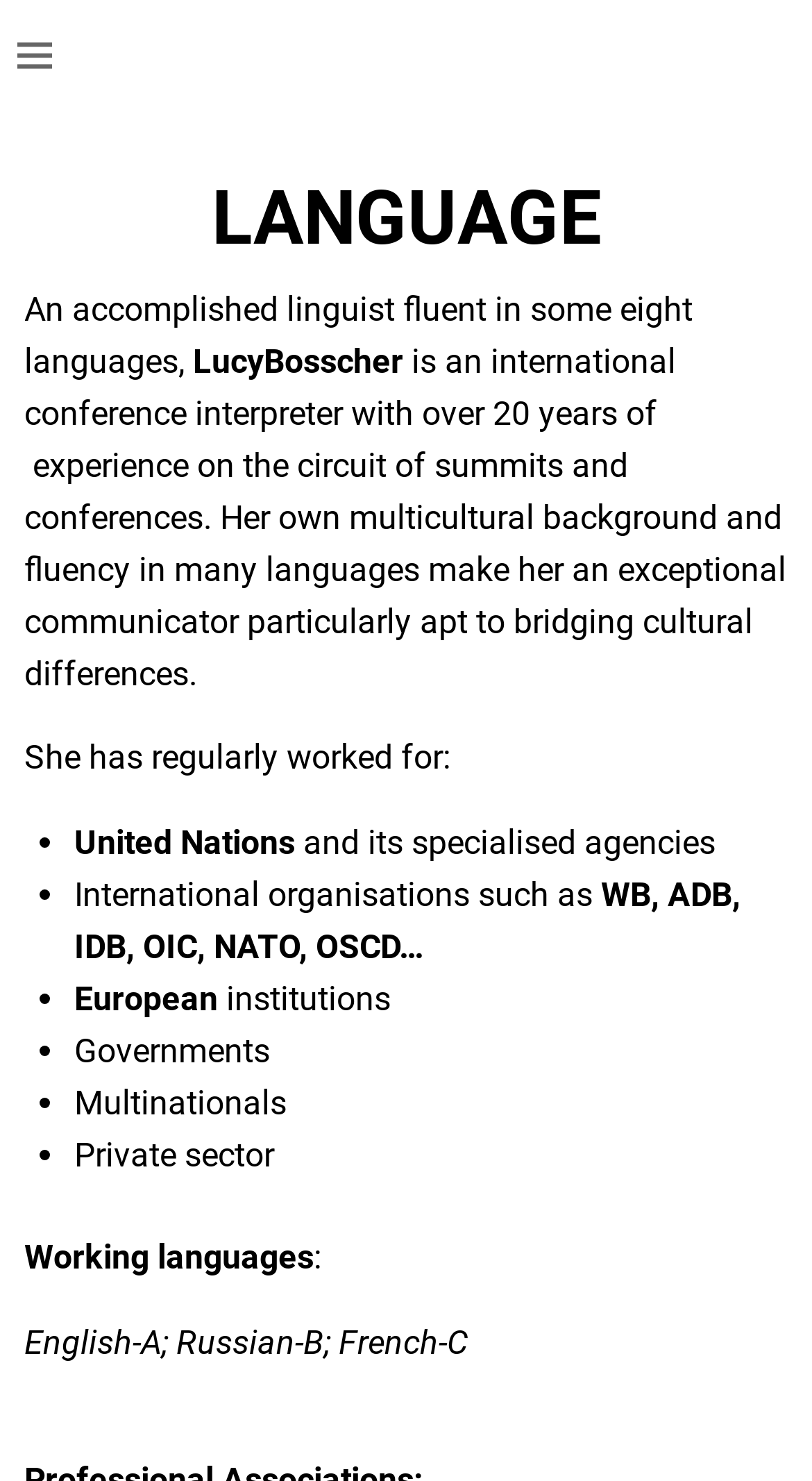Offer a meticulous description of the webpage's structure and content.

The webpage is about Lucy Bosscher, an international conference interpreter with over 20 years of experience. At the top, there is a heading "LANGUAGE" in a prominent position. Below the heading, there is a brief introduction to Lucy, mentioning that she is an accomplished linguist fluent in eight languages. Her name, "Lucy Bosscher", is displayed prominently.

Following the introduction, there is a paragraph describing Lucy's experience and skills as an international conference interpreter. The text explains that her multicultural background and fluency in many languages make her an exceptional communicator, particularly apt to bridging cultural differences.

Below the paragraph, there is a list of organizations Lucy has regularly worked for, including the United Nations and its specialized agencies, international organizations such as the World Bank, Asian Development Bank, and others, European institutions, governments, multinationals, and the private sector. Each item in the list is preceded by a bullet point.

At the bottom of the page, there is a section titled "Working languages", which lists Lucy's language proficiency levels, including English-A, Russian-B, and French-C.